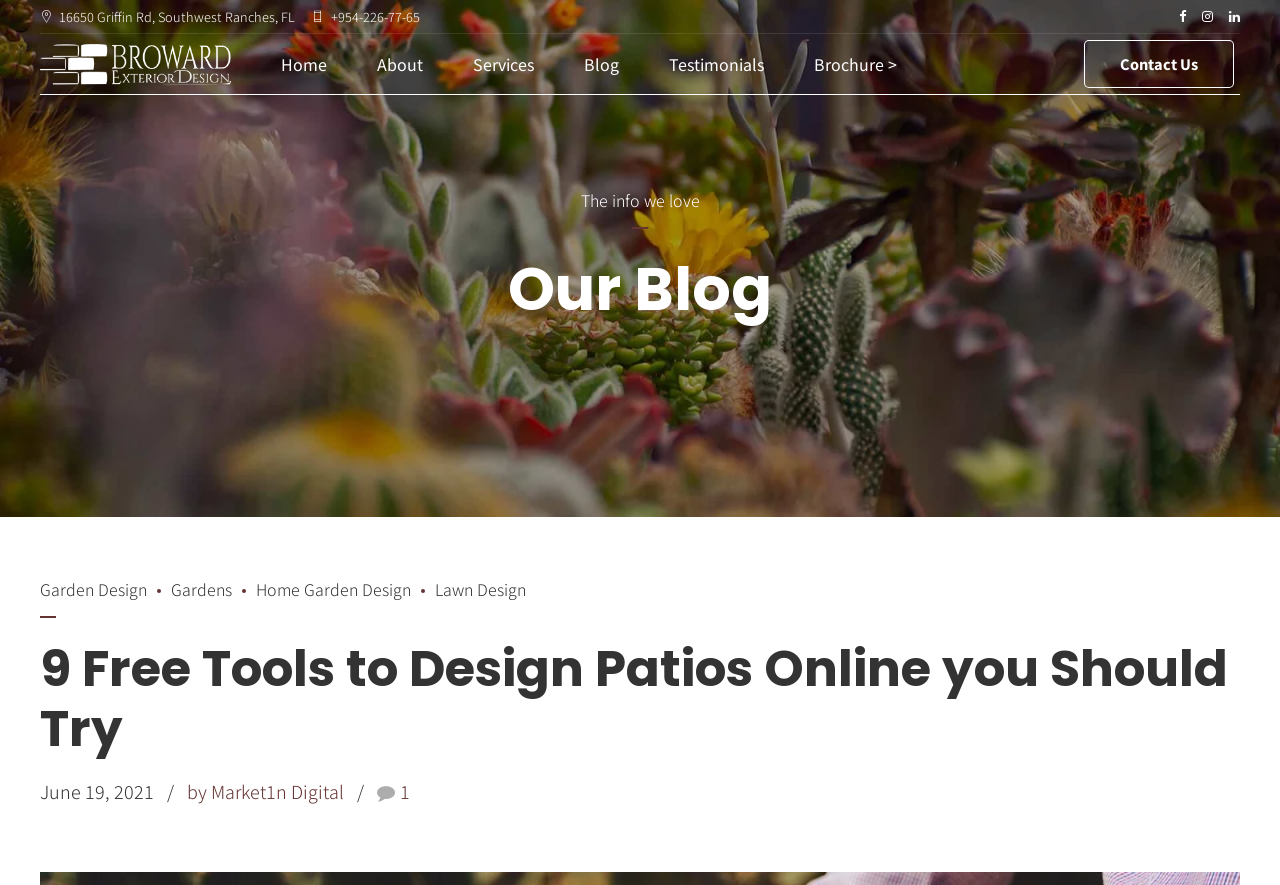Please find the bounding box coordinates of the clickable region needed to complete the following instruction: "explore Garden Design". The bounding box coordinates must consist of four float numbers between 0 and 1, i.e., [left, top, right, bottom].

[0.031, 0.652, 0.115, 0.679]